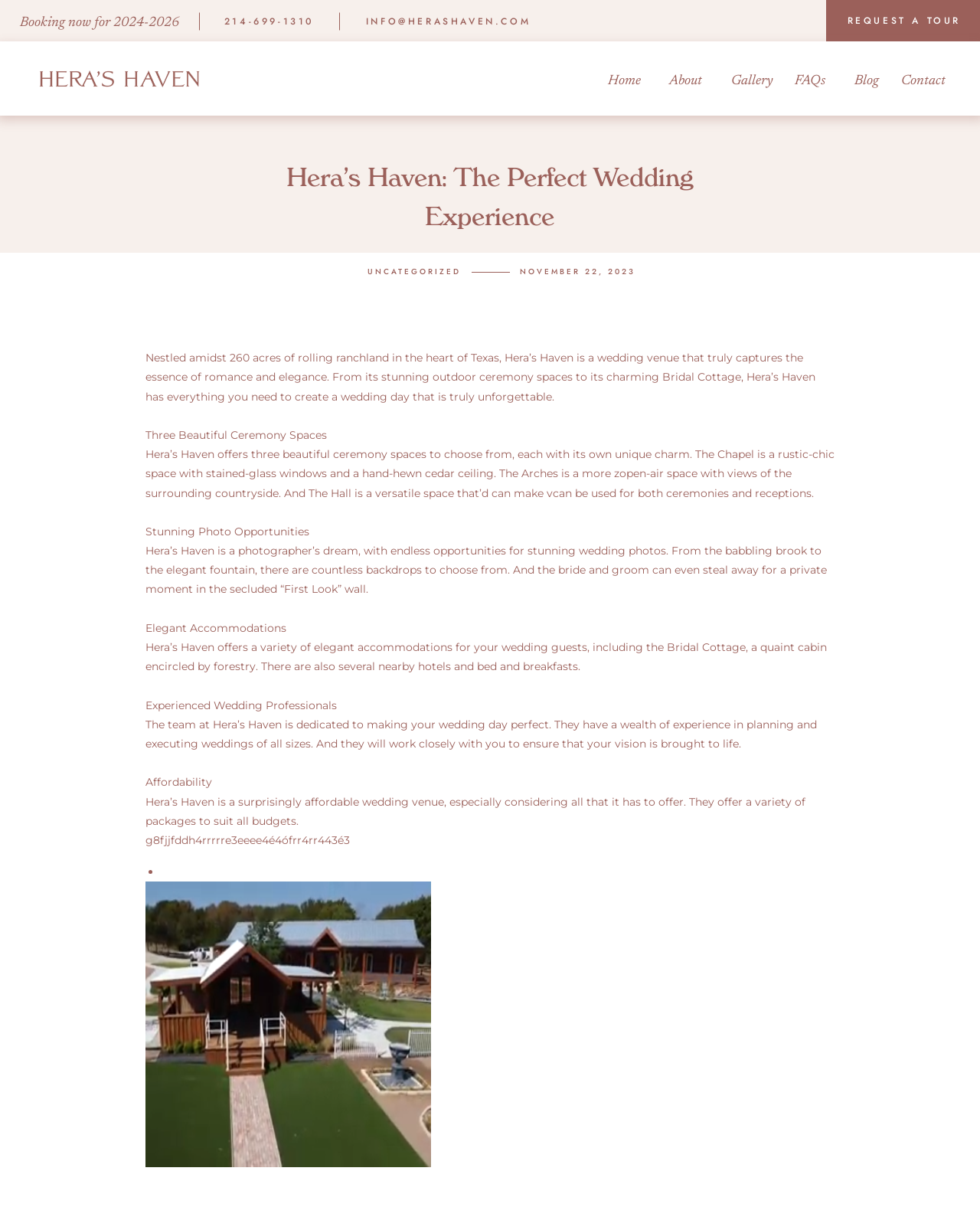Identify the bounding box for the UI element that is described as follows: "parent_node: Contact".

[0.034, 0.045, 0.21, 0.086]